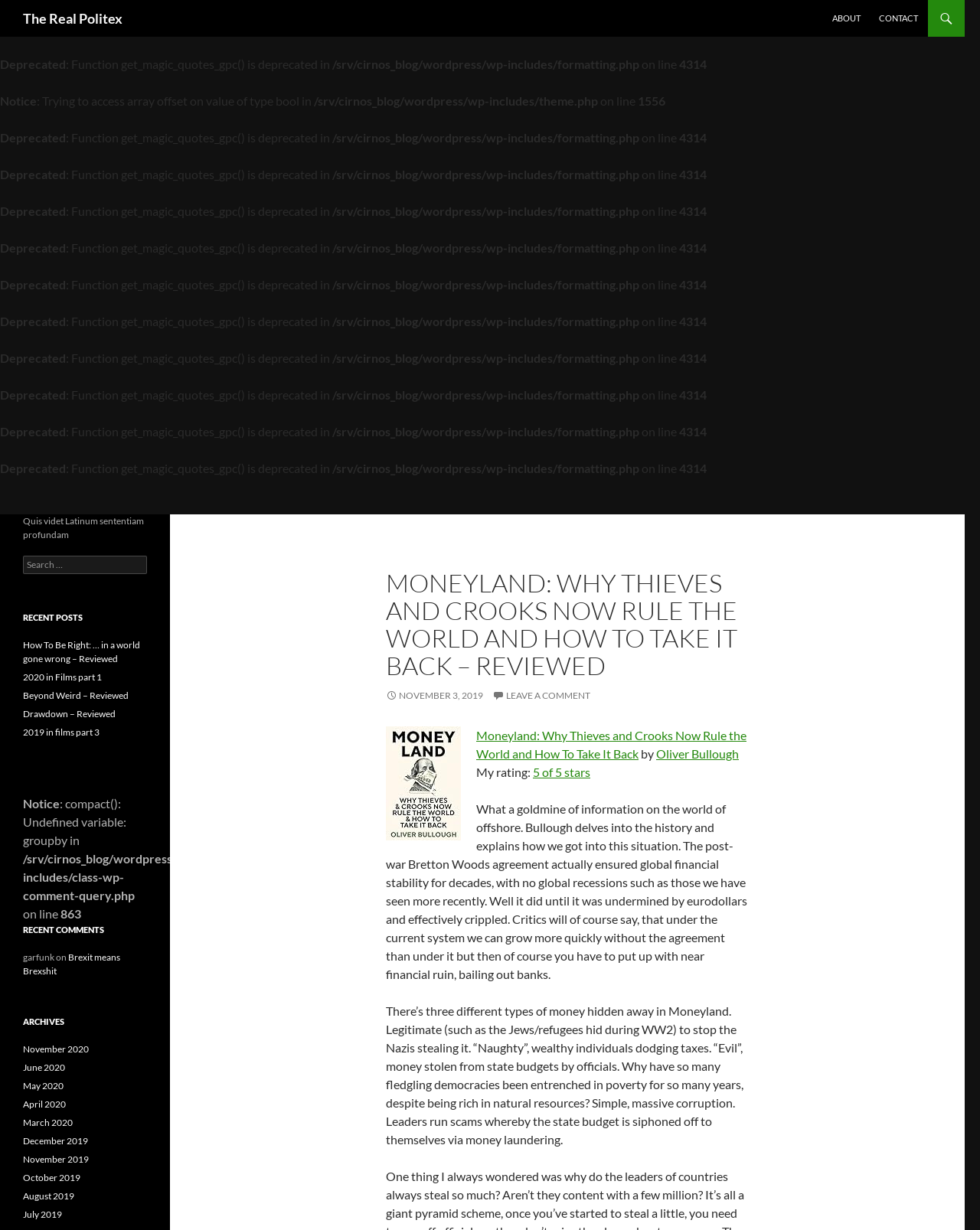Determine the bounding box coordinates of the UI element described by: "2019 in films part 3".

[0.023, 0.591, 0.102, 0.6]